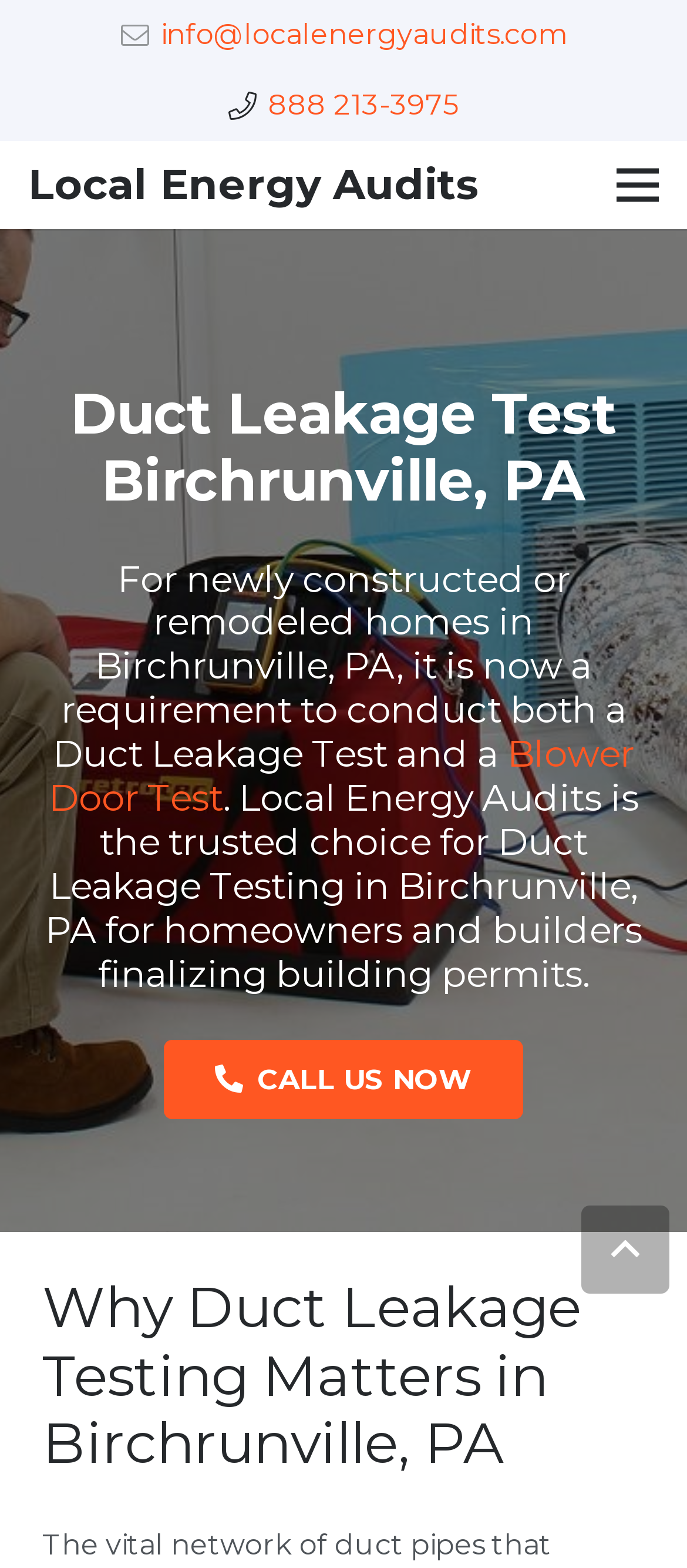Identify the bounding box for the given UI element using the description provided. Coordinates should be in the format (top-left x, top-left y, bottom-right x, bottom-right y) and must be between 0 and 1. Here is the description: Local Energy Audits

[0.041, 0.101, 0.697, 0.134]